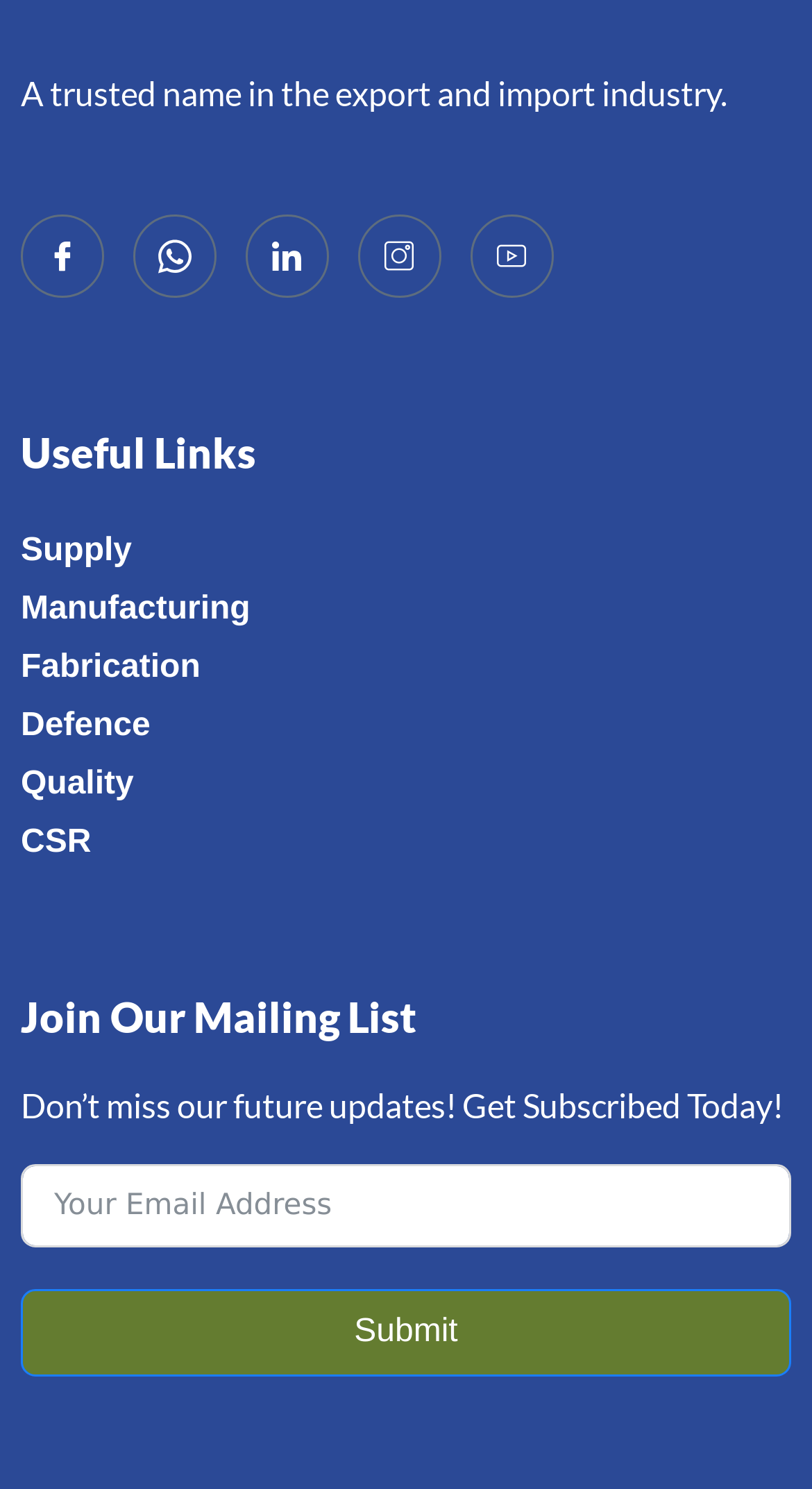Calculate the bounding box coordinates of the UI element given the description: "aria-label="Whatsapp"".

[0.164, 0.016, 0.266, 0.072]